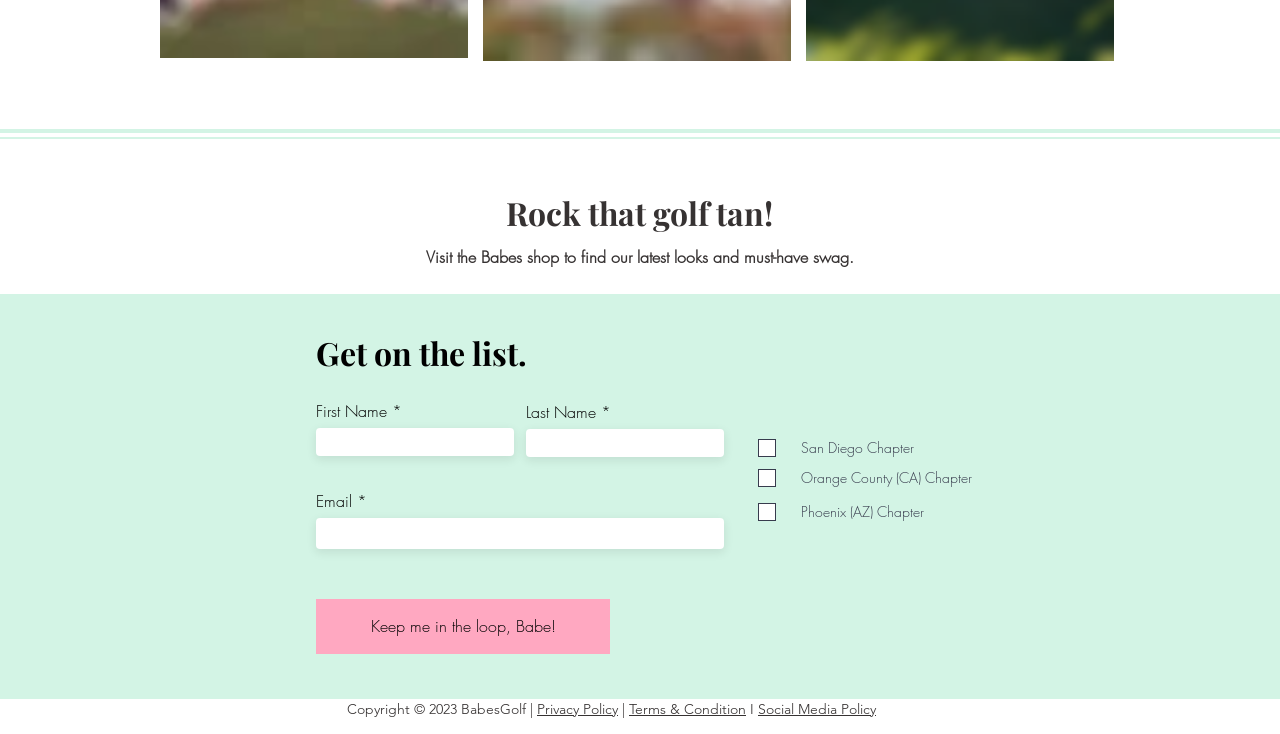What is the purpose of the iframe on the page?
Using the screenshot, give a one-word or short phrase answer.

Testimonials Slider